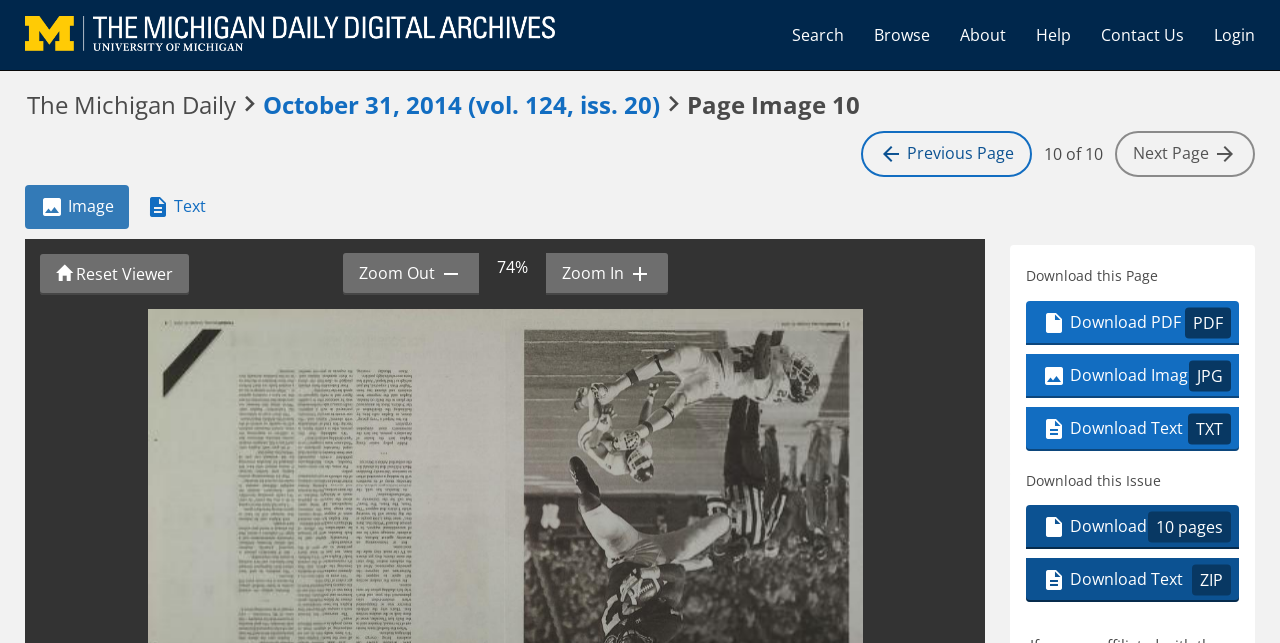Identify the coordinates of the bounding box for the element that must be clicked to accomplish the instruction: "Download PDF".

[0.802, 0.468, 0.968, 0.536]